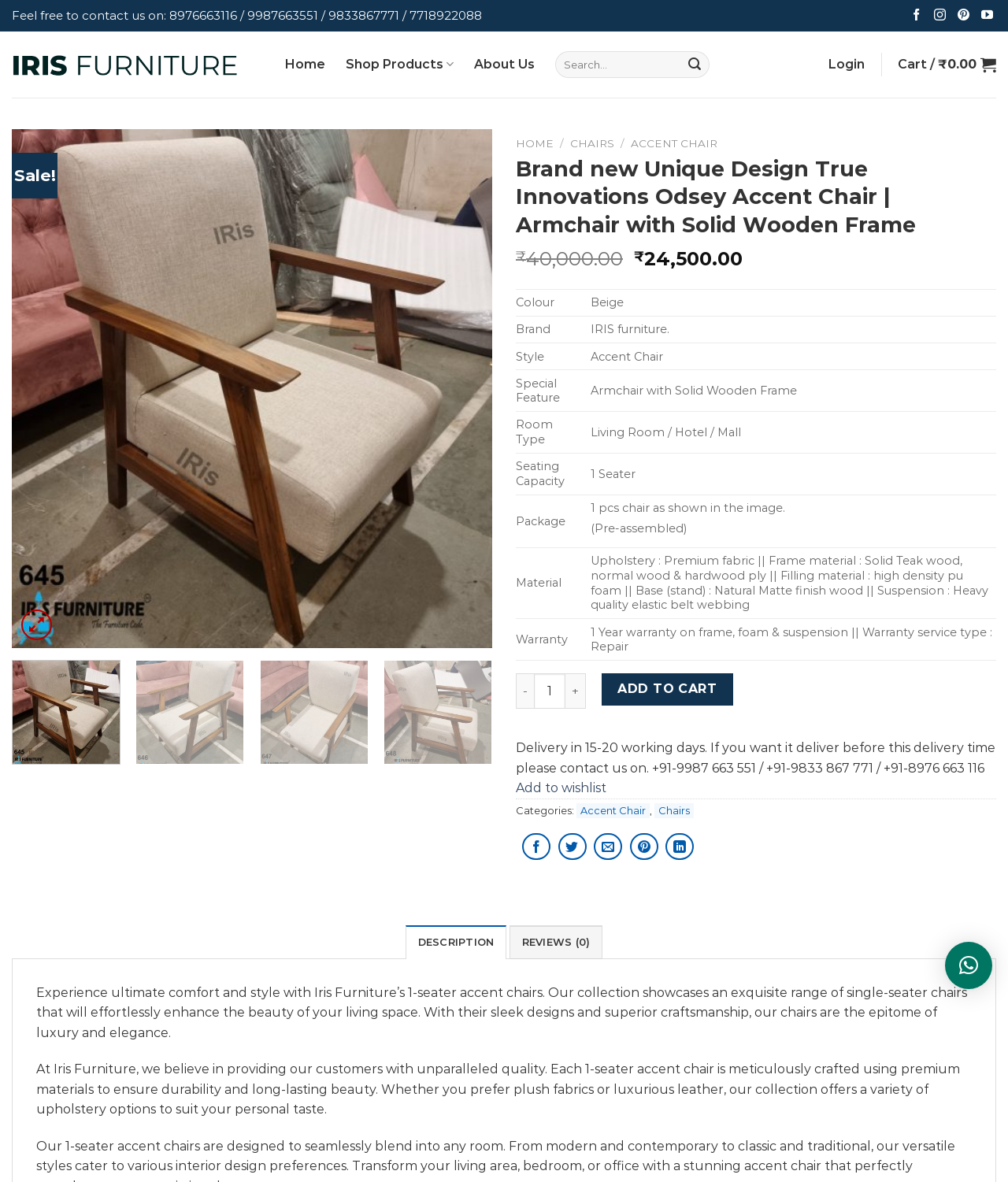Refer to the image and answer the question with as much detail as possible: What is the material of the frame?

I found the material of the frame by looking at the product details section, where it is listed under the 'Material' category. The material is specified as 'Upholstery : Premium fabric || Frame material : Solid Teak wood, normal wood & hardwood ply || Filling material : high density pu foam || Base (stand) : Natural Matte finish wood || Suspension : Heavy quality elastic belt webbing'.